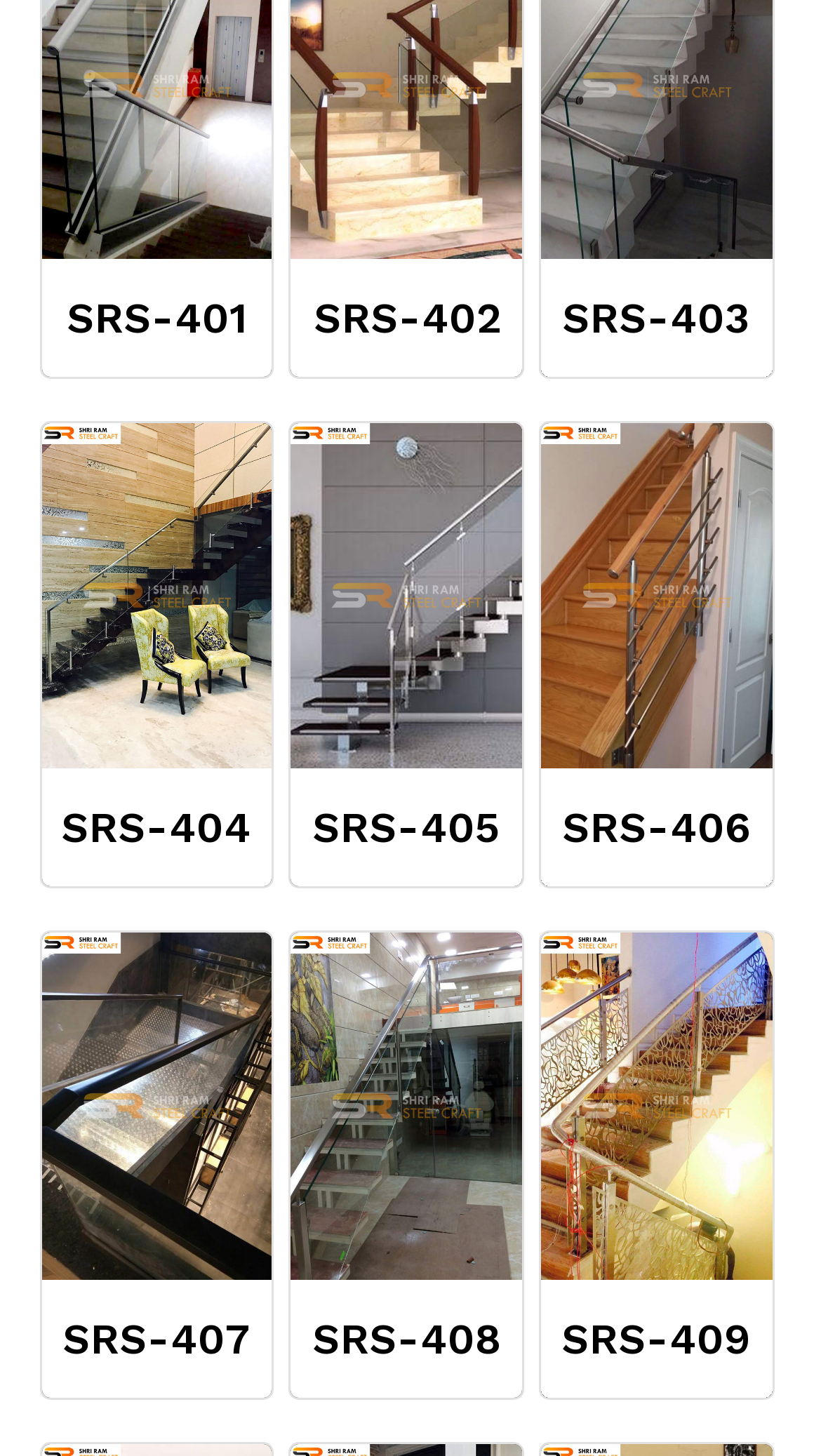What is the orientation of the images on this webpage?
Please look at the screenshot and answer using one word or phrase.

Horizontal